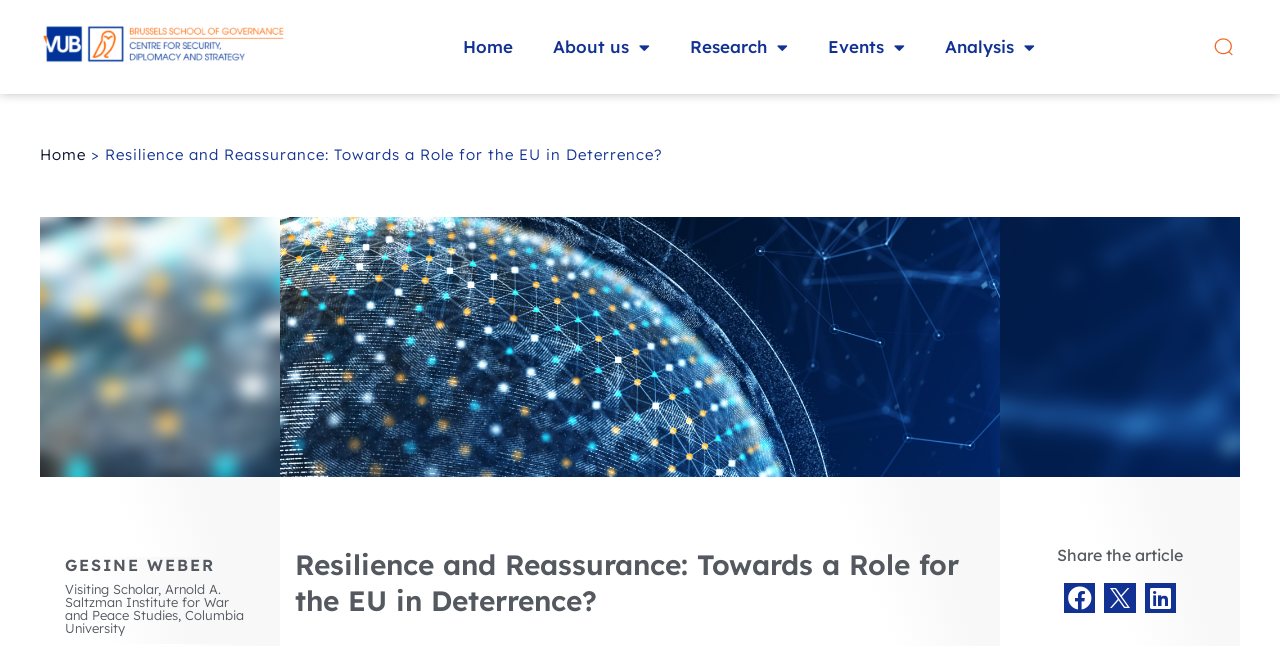Find the bounding box coordinates of the element to click in order to complete this instruction: "View the Research menu". The bounding box coordinates must be four float numbers between 0 and 1, denoted as [left, top, right, bottom].

[0.523, 0.037, 0.631, 0.109]